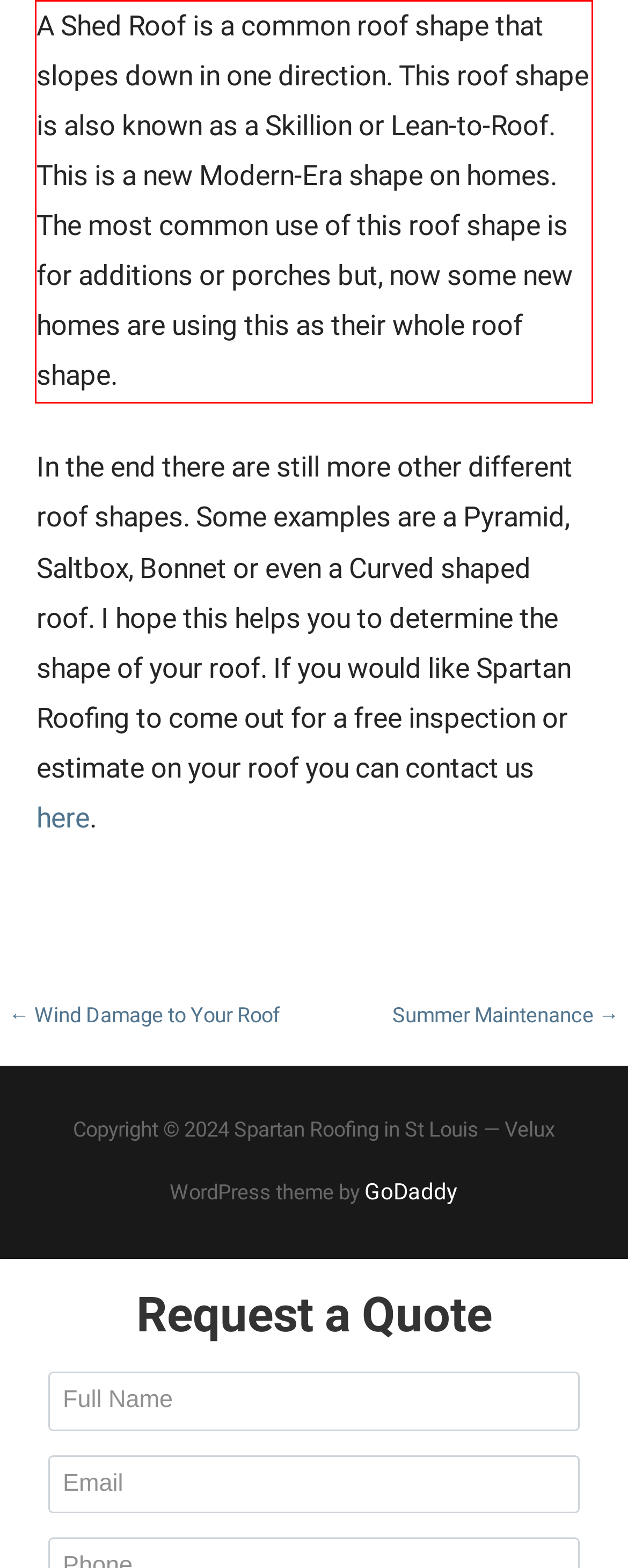Given a webpage screenshot, identify the text inside the red bounding box using OCR and extract it.

A Shed Roof is a common roof shape that slopes down in one direction. This roof shape is also known as a Skillion or Lean-to-Roof. This is a new Modern-Era shape on homes. The most common use of this roof shape is for additions or porches but, now some new homes are using this as their whole roof shape.